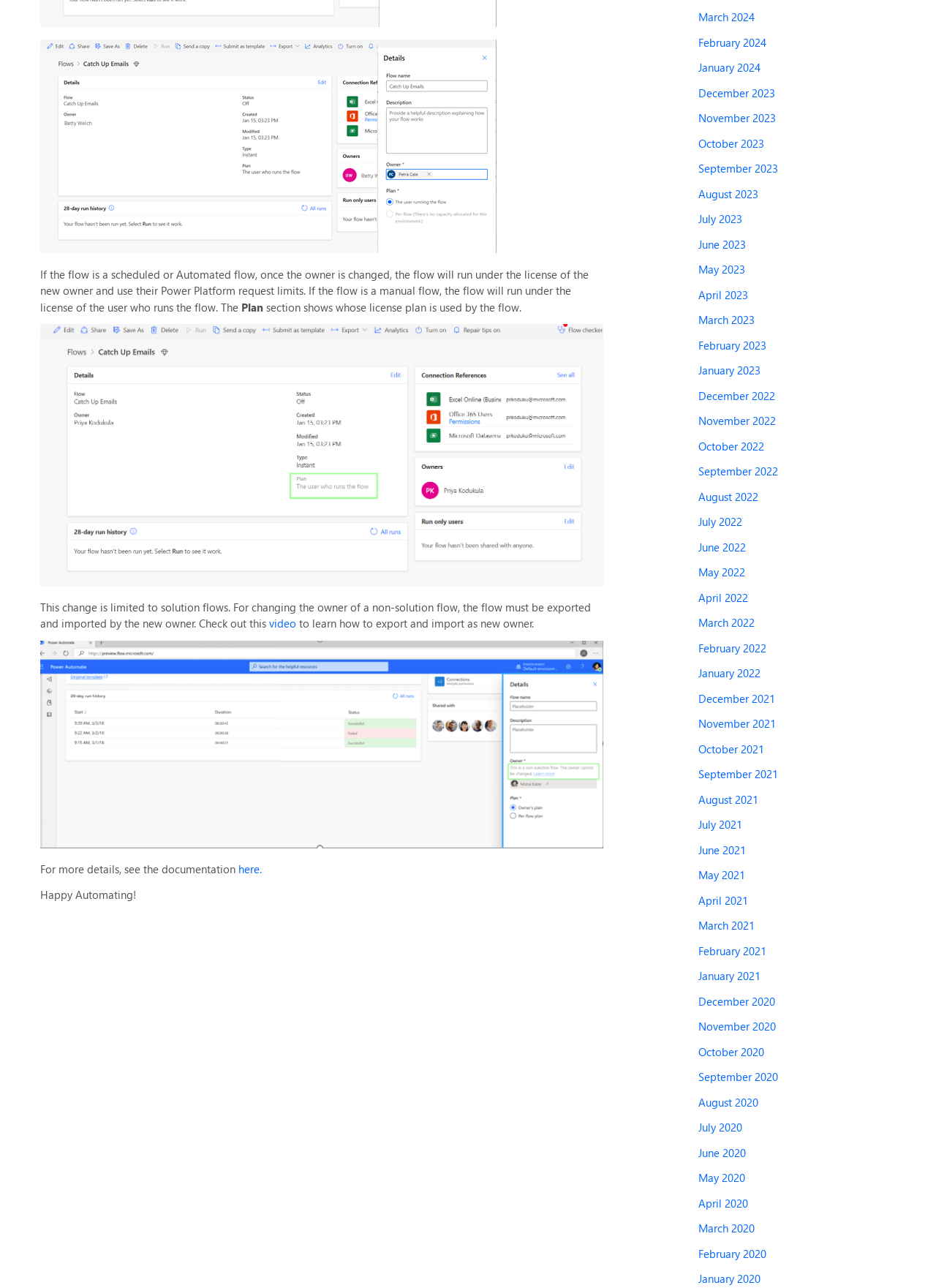Locate the UI element described by May 2021 in the provided webpage screenshot. Return the bounding box coordinates in the format (top-left x, top-left y, bottom-right x, bottom-right y), ensuring all values are between 0 and 1.

[0.746, 0.673, 0.796, 0.685]